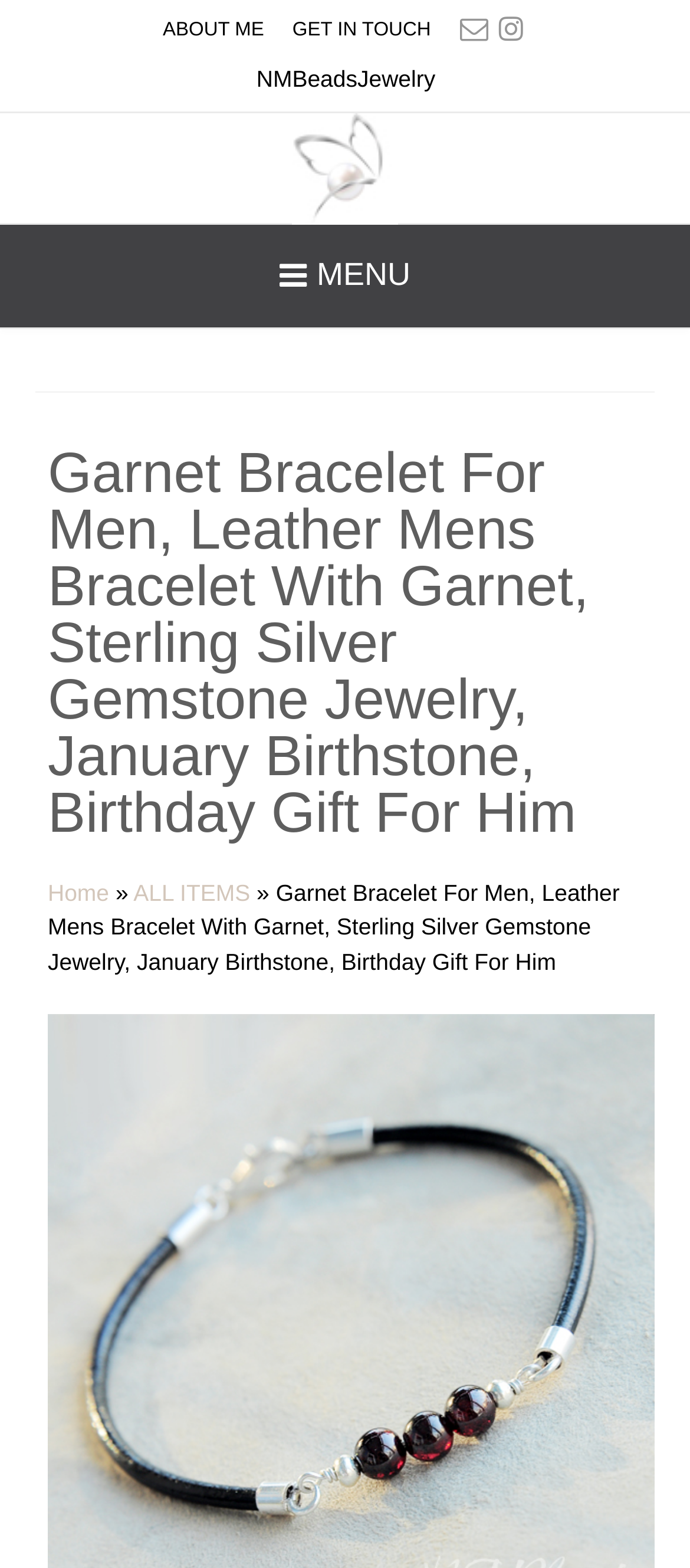Based on the element description GET IN TOUCH, identify the bounding box of the UI element in the given webpage screenshot. The coordinates should be in the format (top-left x, top-left y, bottom-right x, bottom-right y) and must be between 0 and 1.

[0.414, 0.006, 0.635, 0.034]